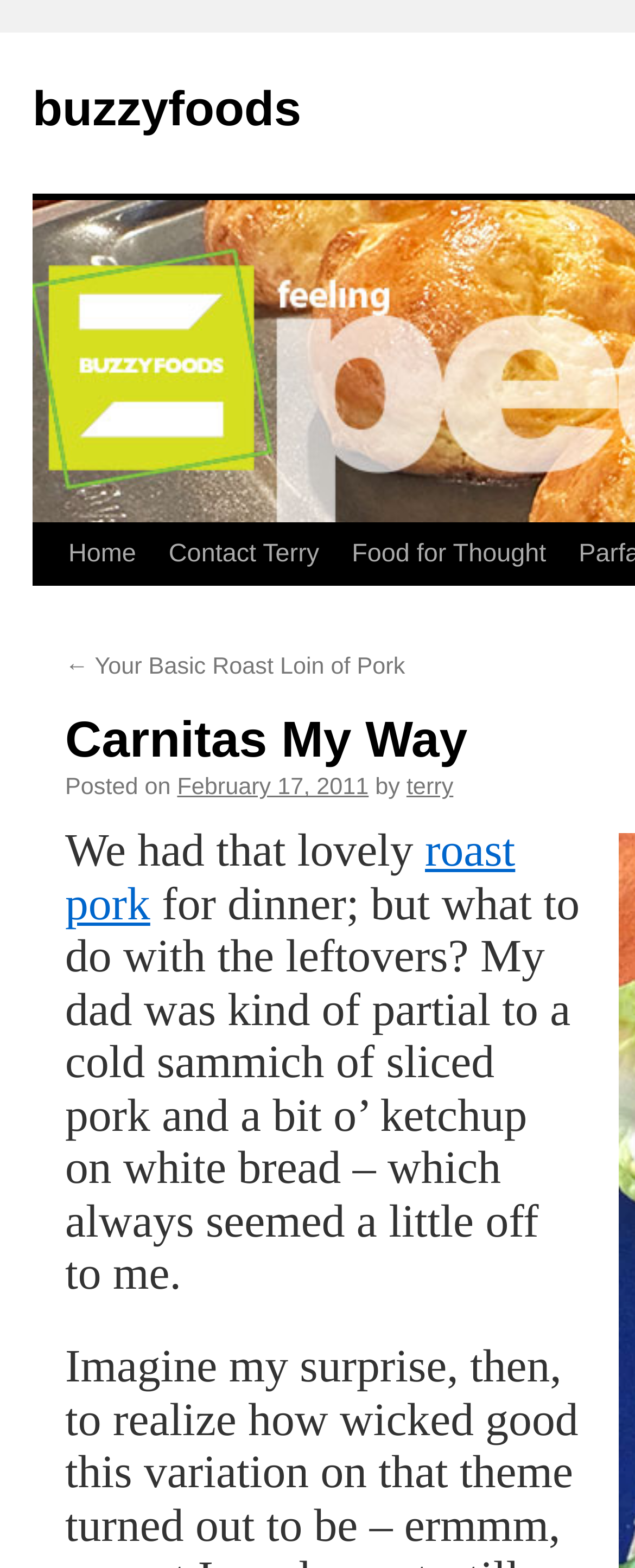Given the element description Skip to content, predict the bounding box coordinates for the UI element in the webpage screenshot. The format should be (top-left x, top-left y, bottom-right x, bottom-right y), and the values should be between 0 and 1.

[0.049, 0.333, 0.1, 0.451]